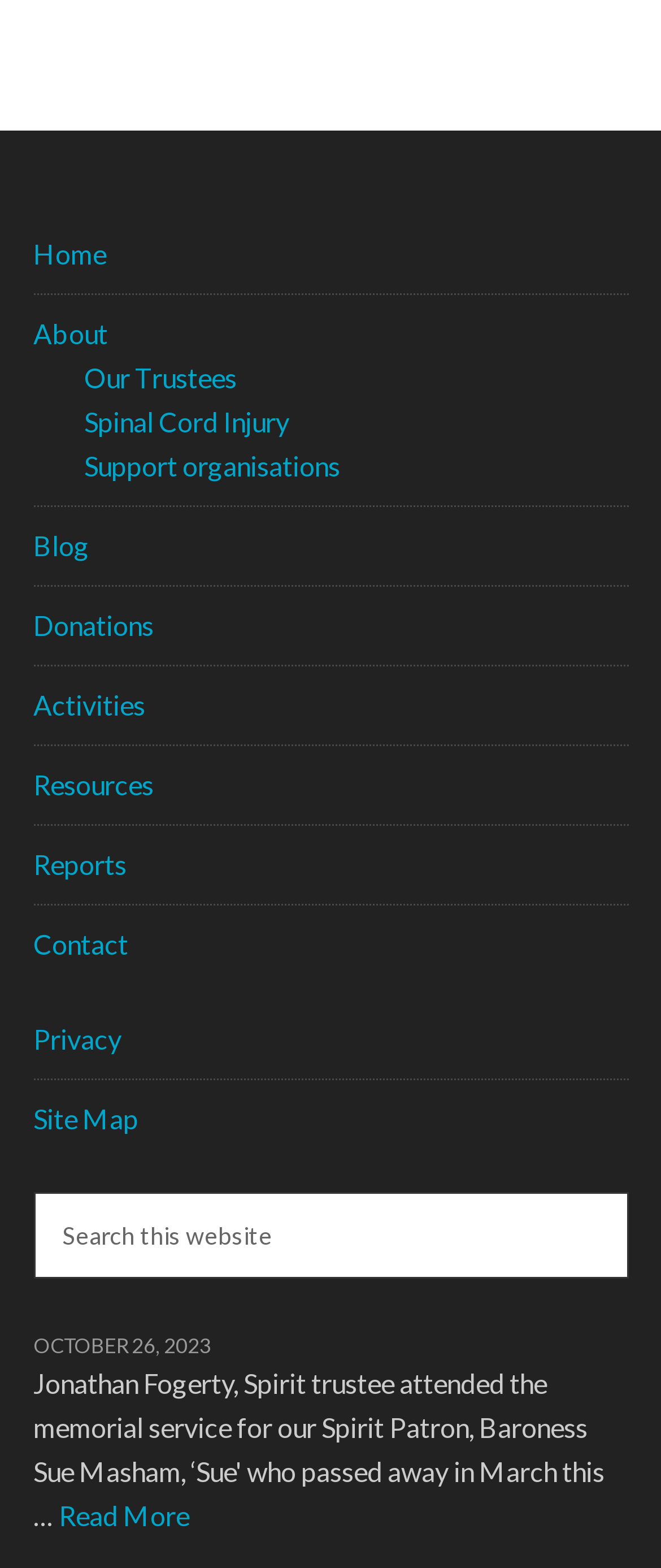Locate the bounding box coordinates of the element that should be clicked to fulfill the instruction: "go to home page".

[0.05, 0.151, 0.16, 0.172]